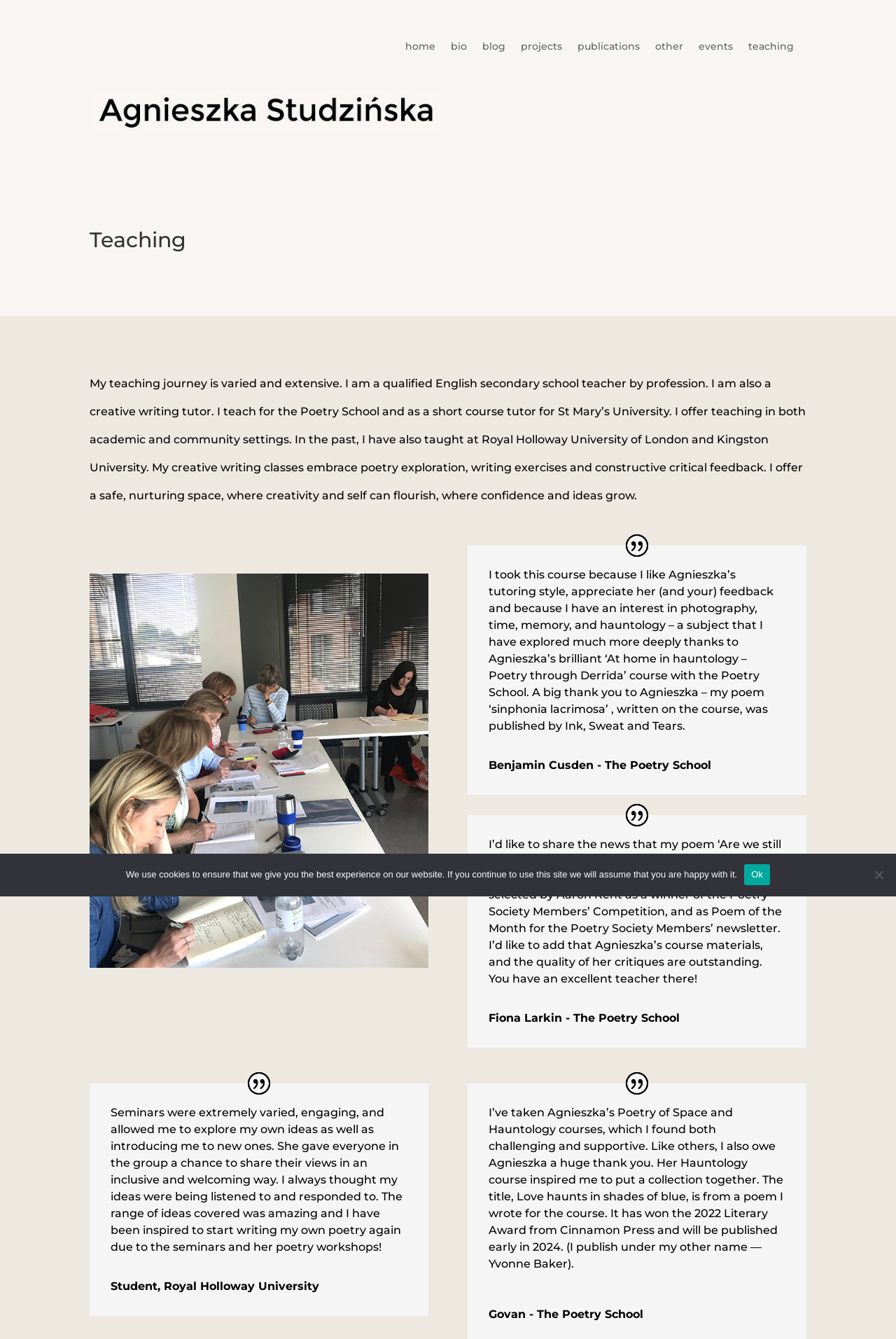What is the name of the award won by Govan's poetry collection?
Refer to the image and respond with a one-word or short-phrase answer.

2022 Literary Award